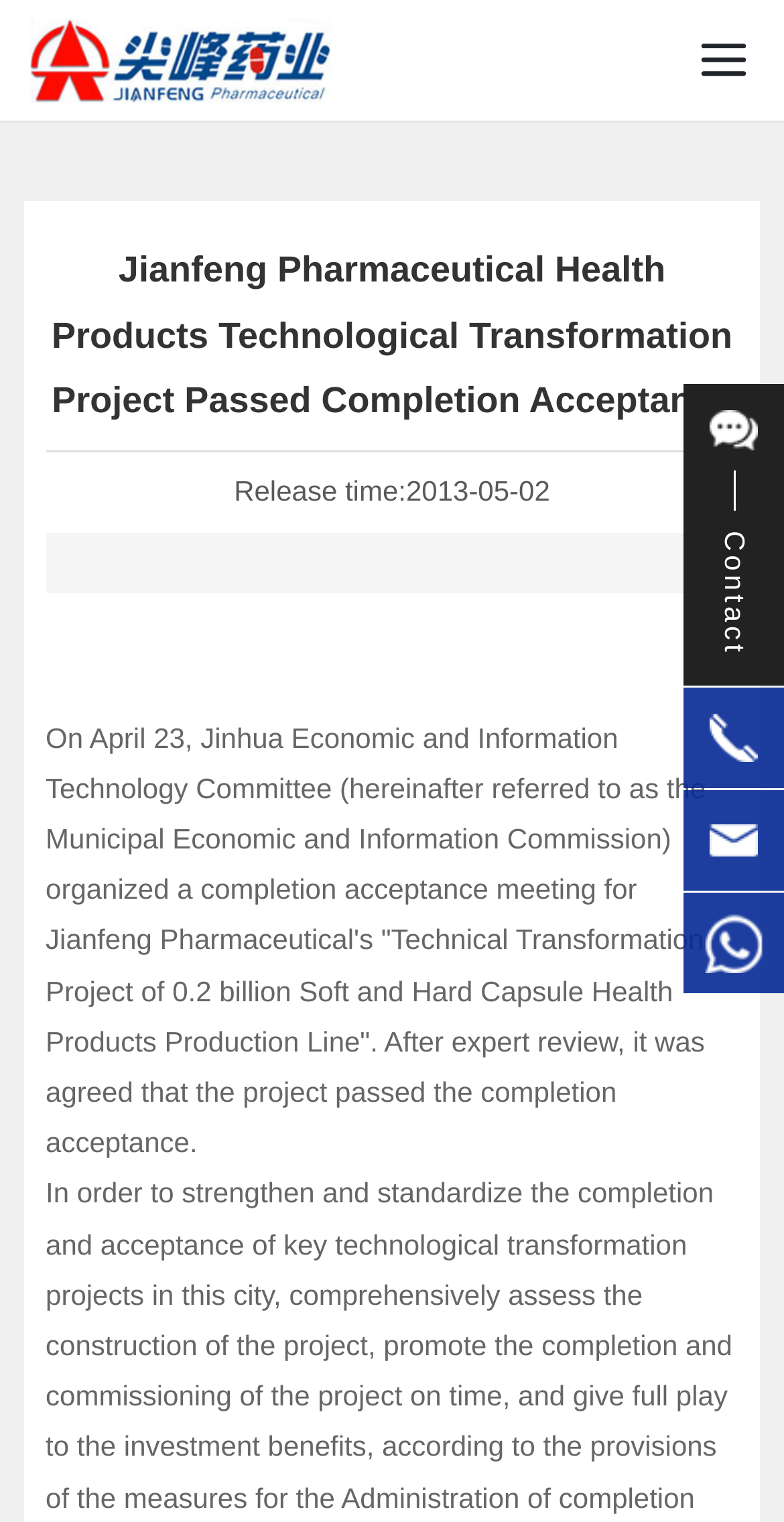Using the information in the image, give a comprehensive answer to the question: 
What is the name of the project?

I found the answer by looking at the StaticText element with the text 'Jianfeng Pharmaceutical Health Products Technological Transformation Project Passed Completion Acceptance' which is the main title of the webpage.